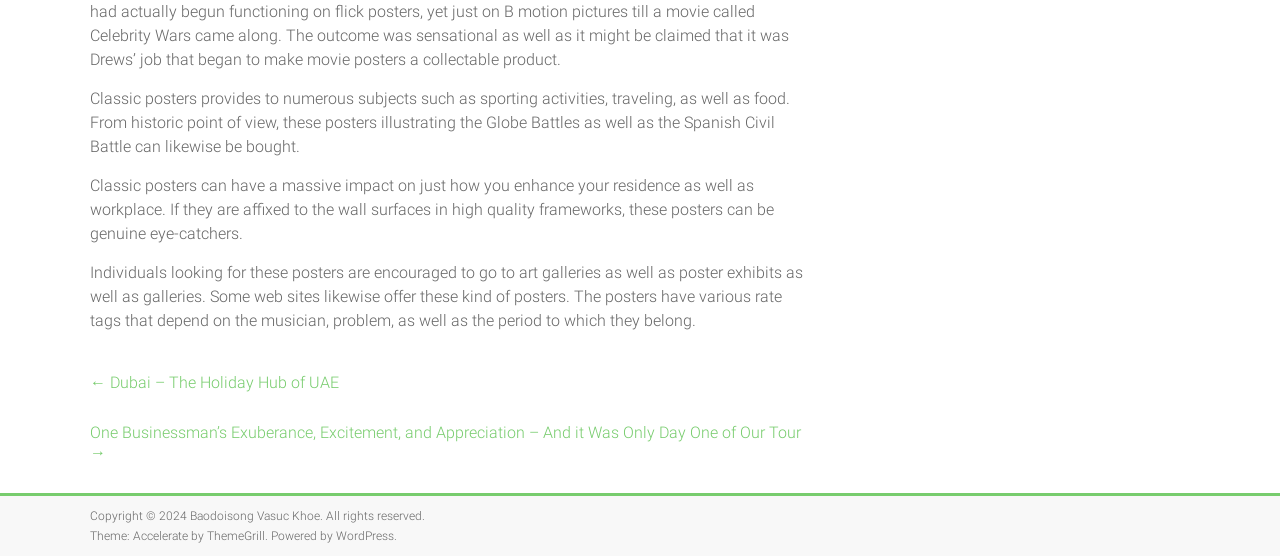Carefully examine the image and provide an in-depth answer to the question: What is the main topic of the webpage?

The webpage appears to be discussing classic posters, their impact on home and office decoration, and where to find them. The static text elements at the top of the page provide an introduction to the topic, mentioning various subjects and historical events depicted in these posters.